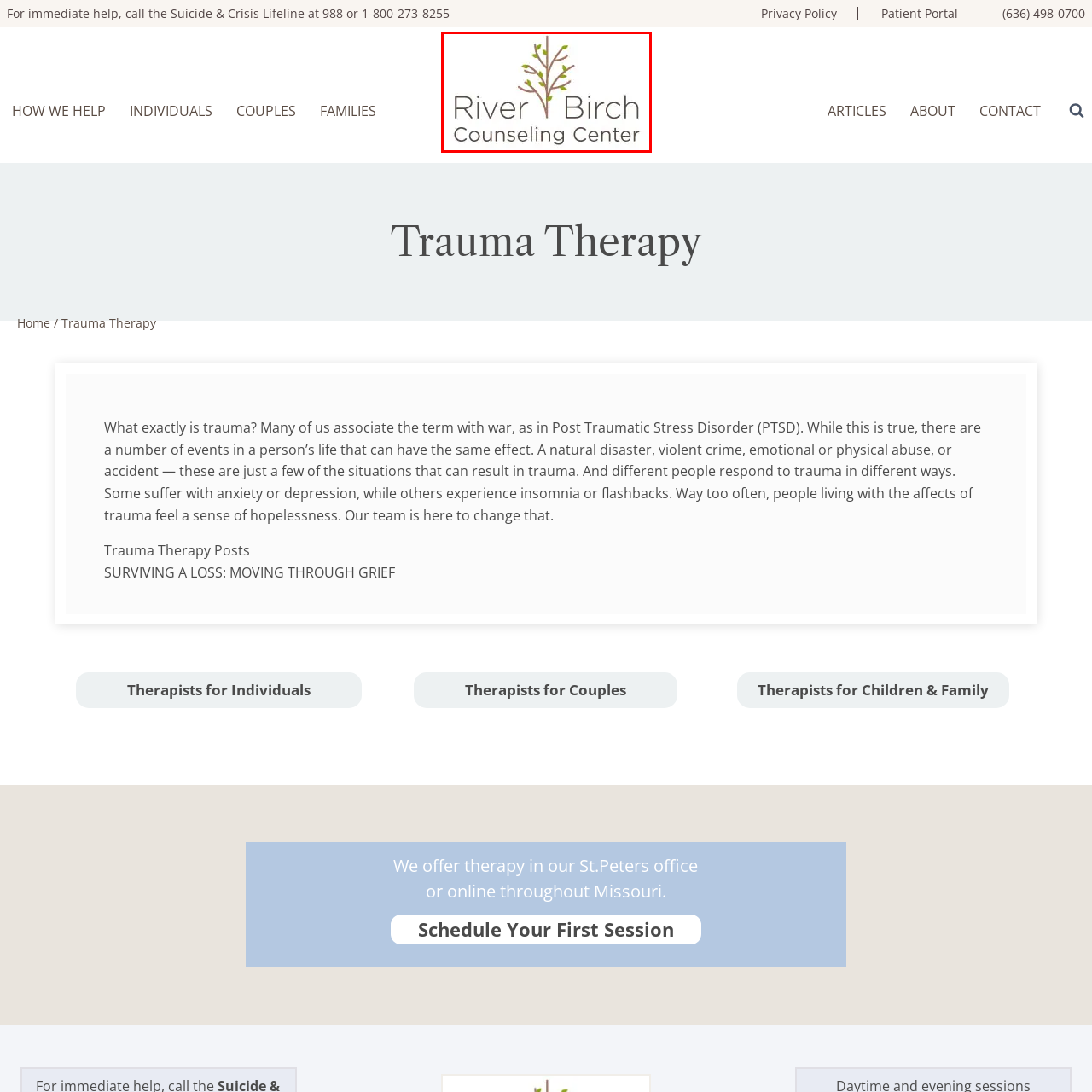Craft an in-depth description of the visual elements captured within the red box.

The image features the logo of the River Birch Counseling Center. It showcases a stylized illustration of a tree with branches and leaves, symbolizing growth and healing. Below the tree, the name "River Birch" is presented prominently in a modern font, with "Counseling Center" in a smaller size underneath. The design reflects a sense of tranquility and support, aligning with the center's mission to provide therapy and guidance for individuals dealing with trauma and emotional challenges. The overall aesthetic suggests a nurturing environment, indicative of the center's focus on mental health and well-being.